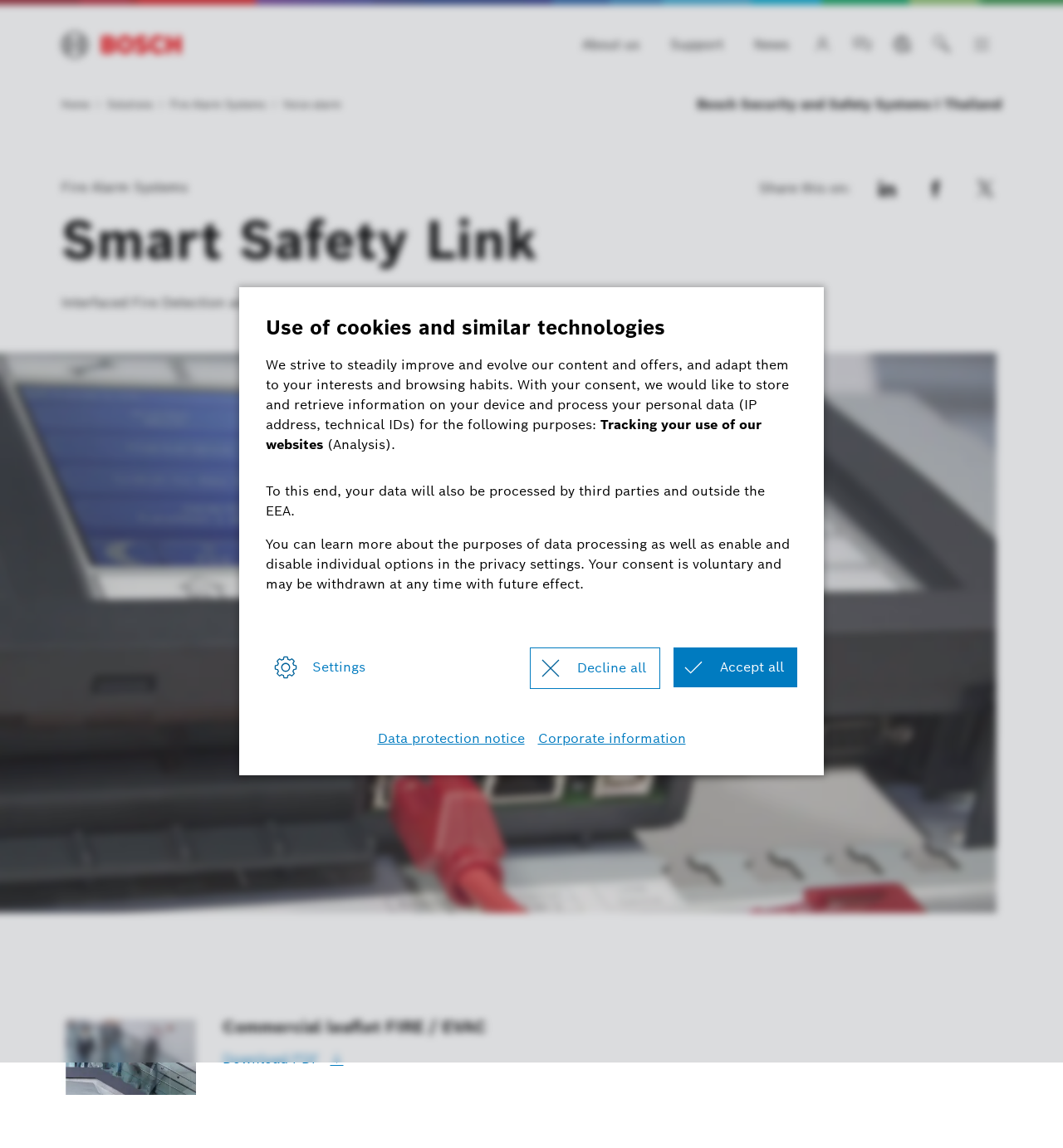Provide the bounding box coordinates of the area you need to click to execute the following instruction: "Check Reviews".

None